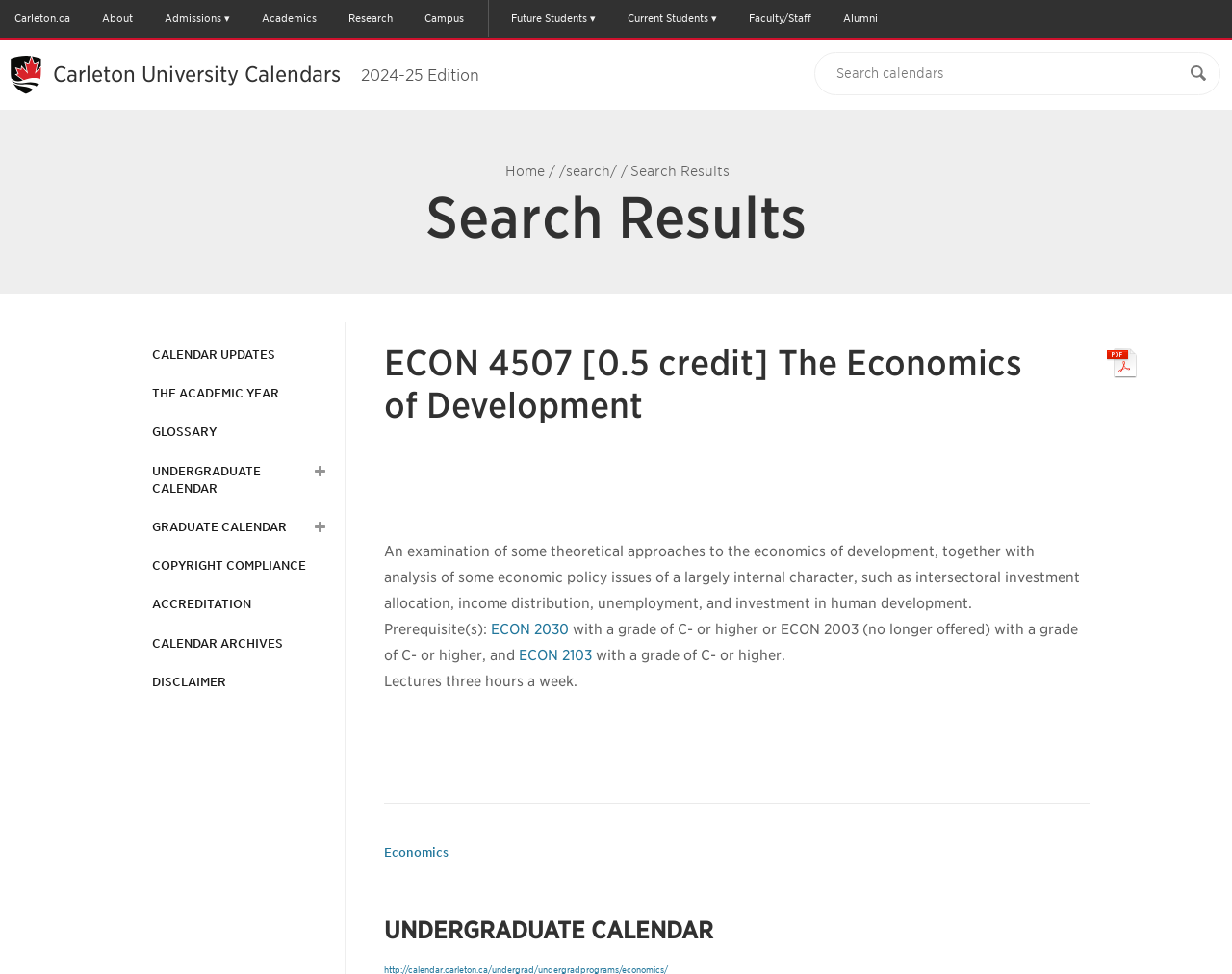Identify the bounding box coordinates for the element you need to click to achieve the following task: "View Economics course details". Provide the bounding box coordinates as four float numbers between 0 and 1, in the form [left, top, right, bottom].

[0.312, 0.351, 0.884, 0.438]